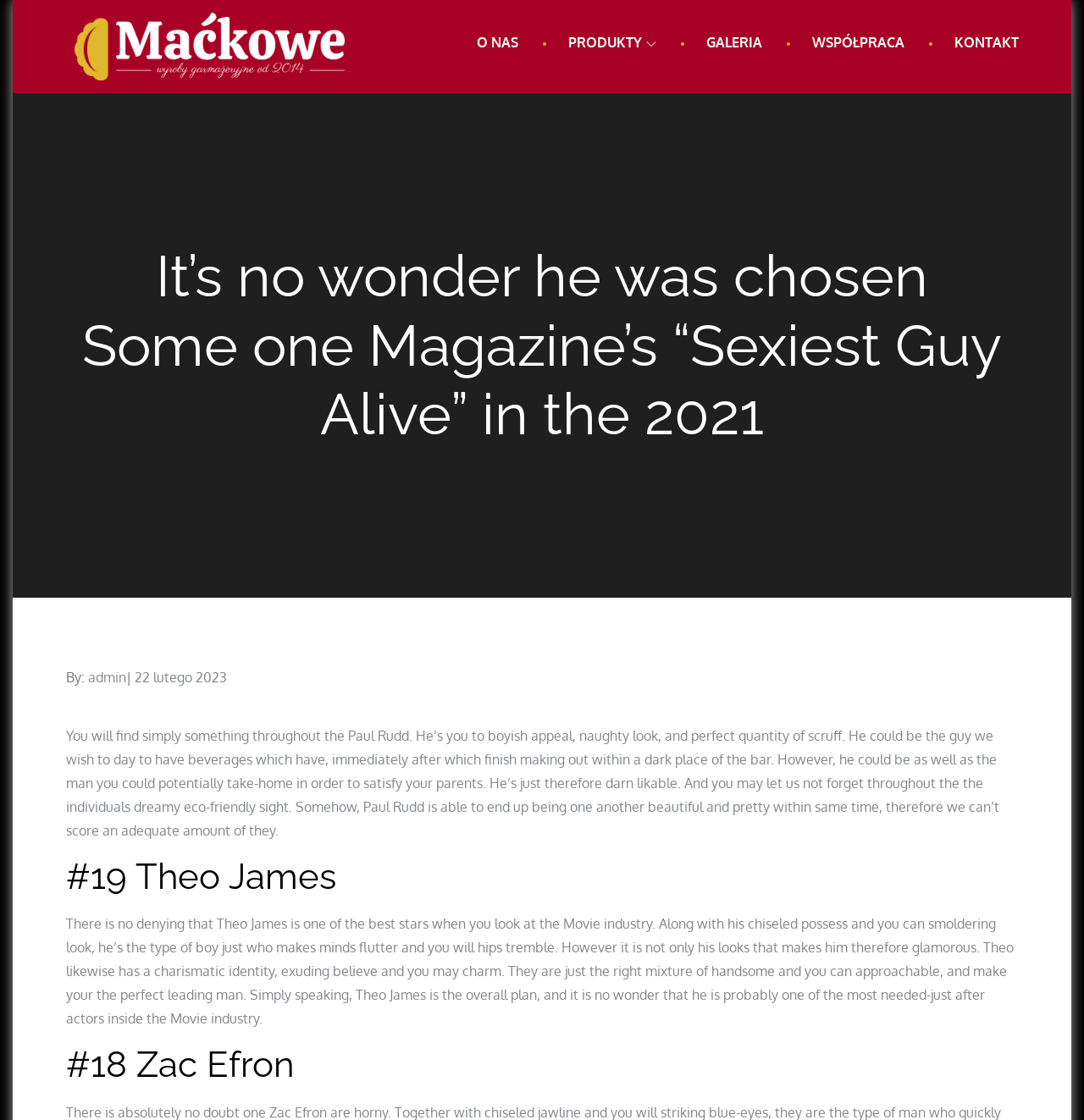Please predict the bounding box coordinates of the element's region where a click is necessary to complete the following instruction: "Check the post date". The coordinates should be represented by four float numbers between 0 and 1, i.e., [left, top, right, bottom].

[0.124, 0.597, 0.209, 0.612]